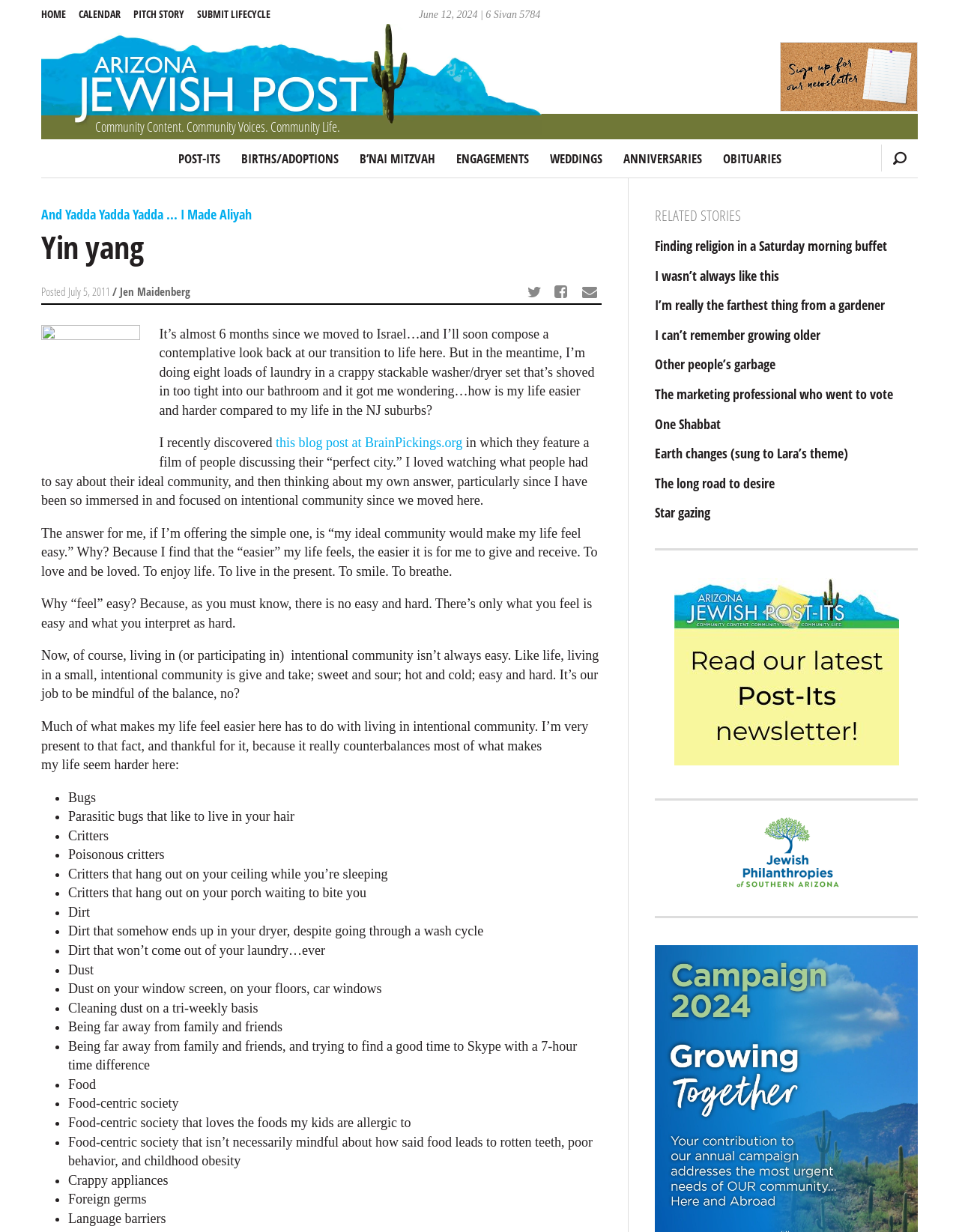Identify the bounding box coordinates of the element that should be clicked to fulfill this task: "Click on the 'free download cheat rainbow six' link". The coordinates should be provided as four float numbers between 0 and 1, i.e., [left, top, right, bottom].

None